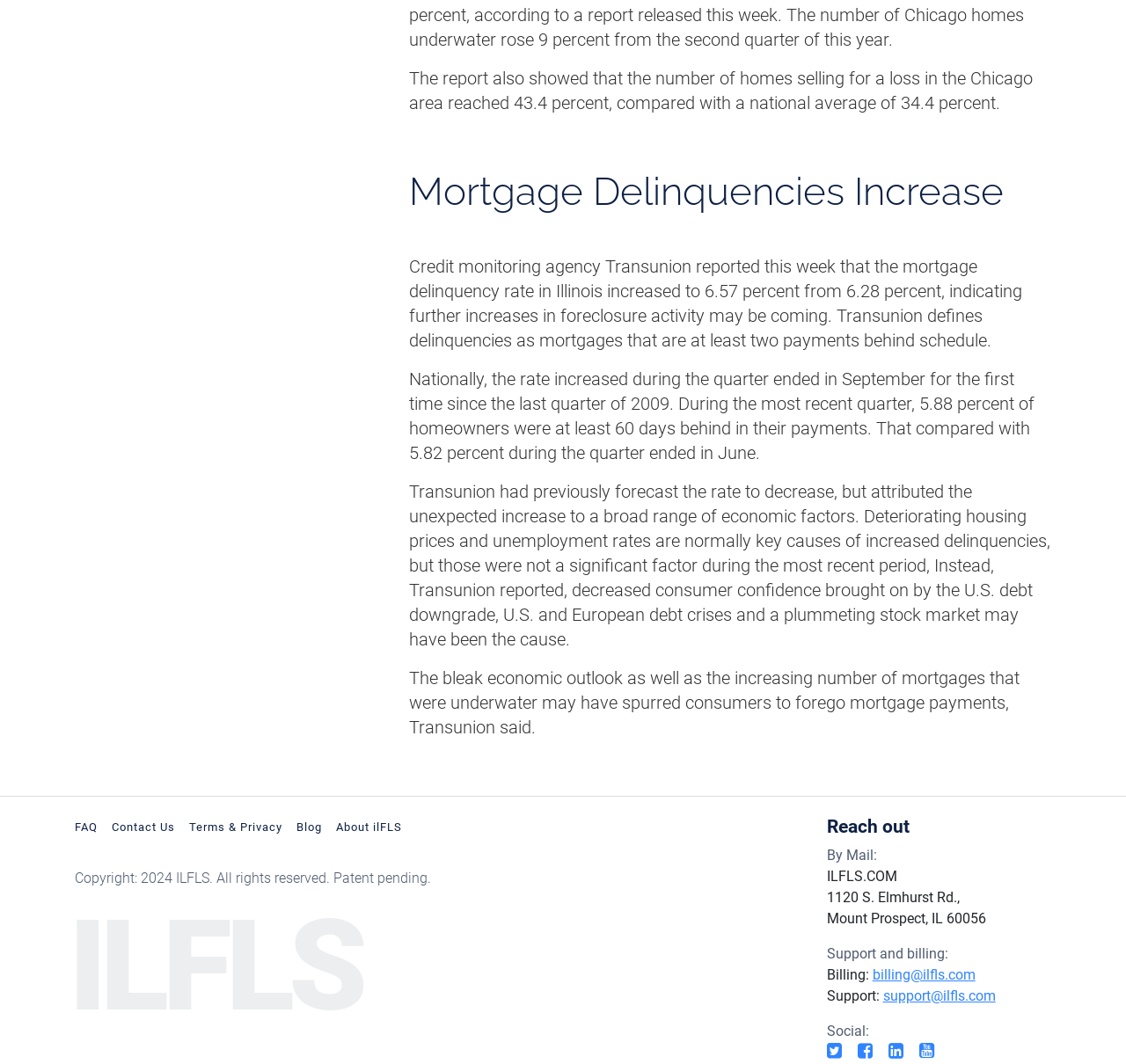What is the email address for support?
Please provide a comprehensive answer based on the visual information in the image.

The email address is mentioned in the 'Reach out' section, 'Support and billing:' subsection, as 'Support: support@ilfls.com'.